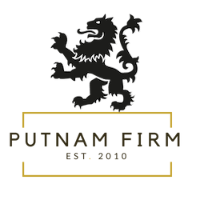Elaborate on the image with a comprehensive description.

The image features the logo of Putnam Firm, a boutique law firm established in 2010, prominently displaying a heraldic lion, symbolizing strength and courage. Below the lion, the firm's name "PUTNAM FIRM" is featured in bold text, accompanied by the establishment year "EST. 2010." The design reflects the firm's commitment to providing legal services with experience and dedication, particularly in family law matters, encompassing a range of issues such as divorce, child custody, and support. The logo embodies a professional and trustworthy image, suitable for a legal practice focused on being a fierce advocate for its clients in their legal journeys.